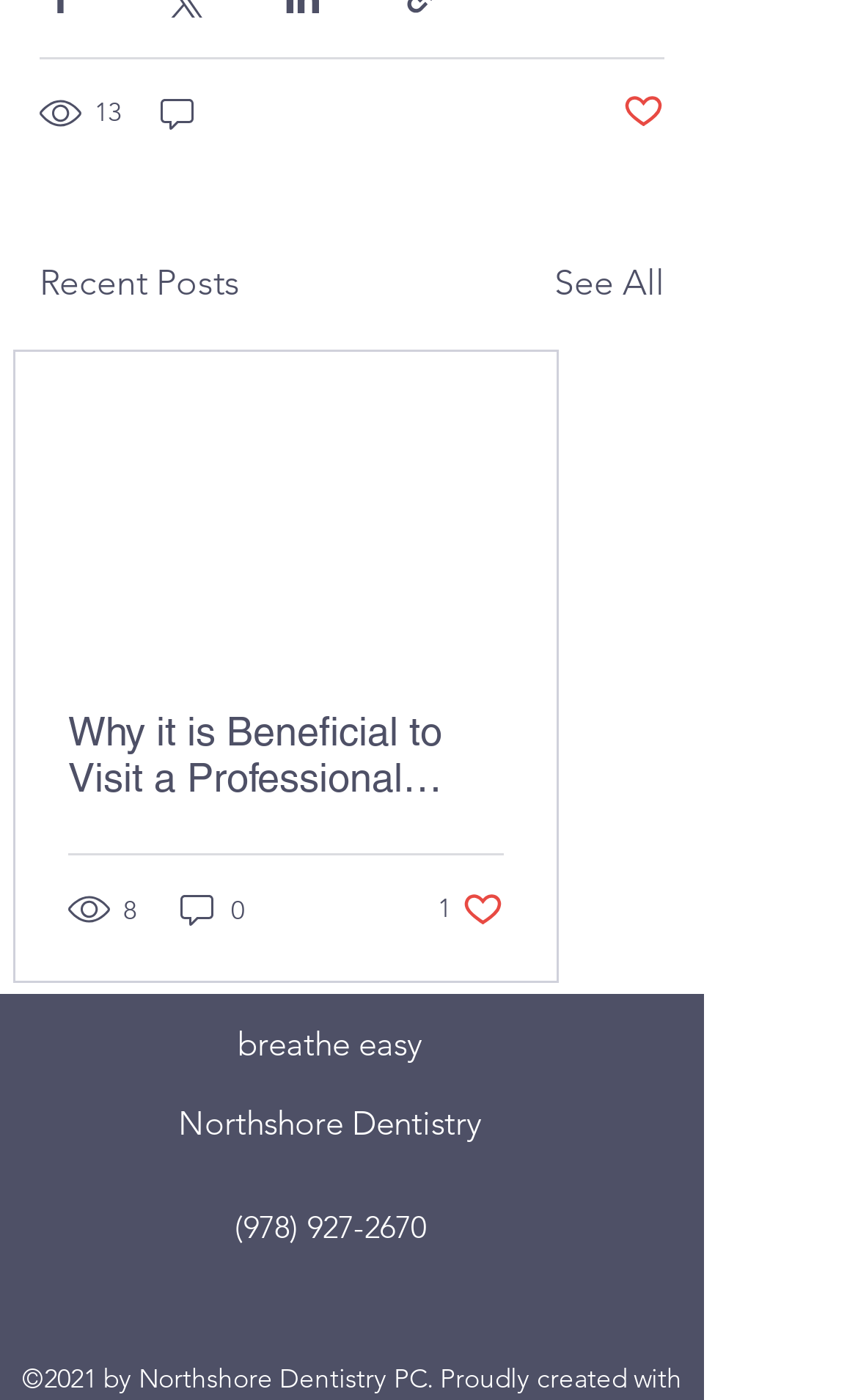Identify the bounding box of the UI element that matches this description: "(978) 927-2670".

[0.273, 0.862, 0.496, 0.89]